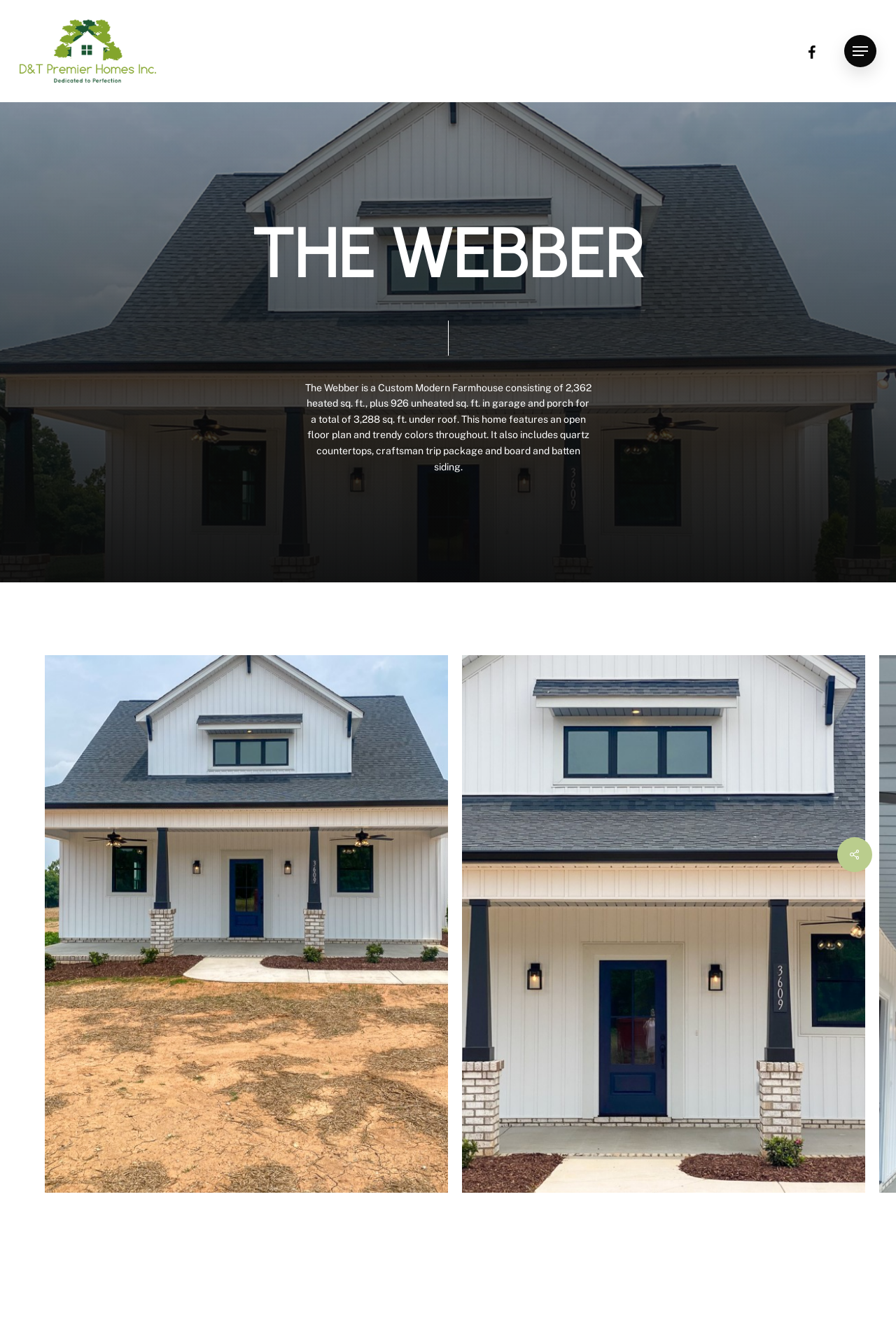What is the total square footage of The Webber?
Using the information presented in the image, please offer a detailed response to the question.

The total square footage of The Webber can be found by reading the text on the webpage, which states 'The Webber is a Custom Modern Farmhouse consisting of 2,362 heated sq. ft., plus 926 unheated sq. ft. in garage and porch for a total of 3,288 sq. ft.'